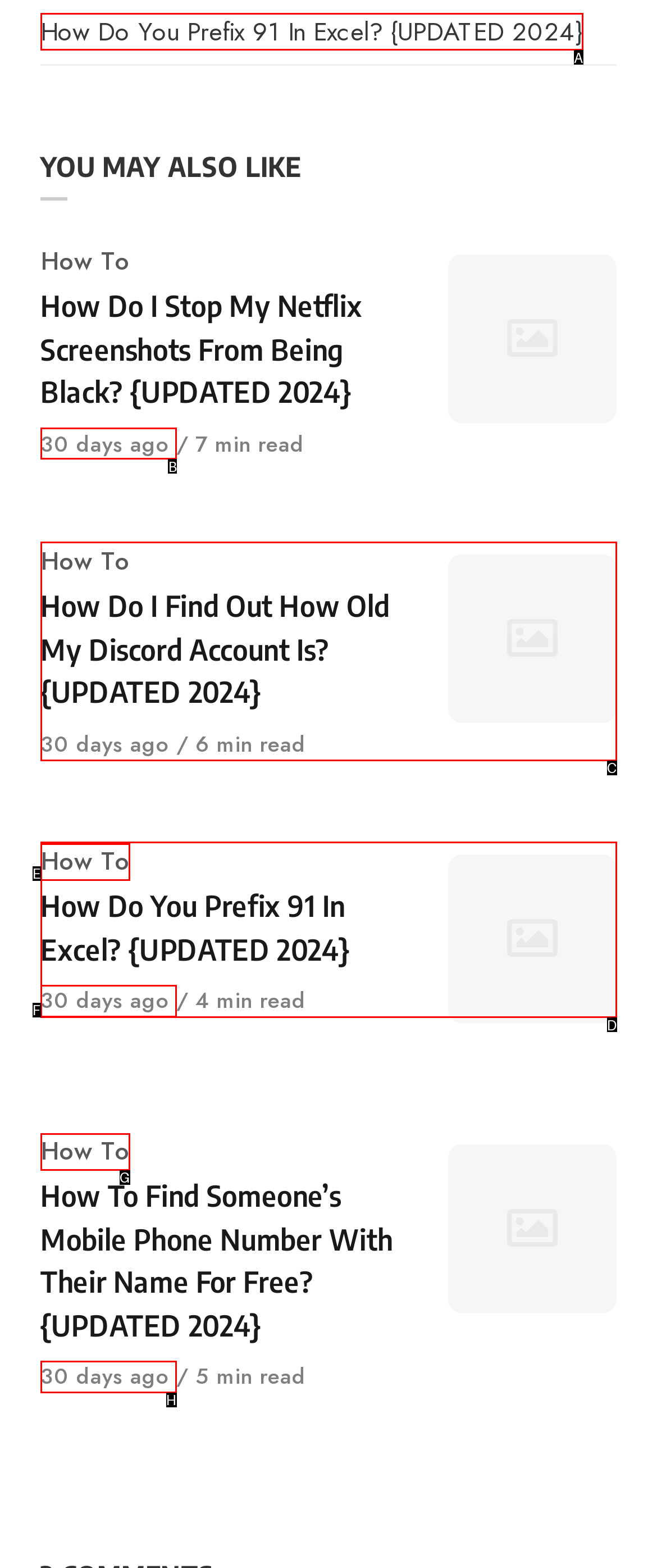Choose the HTML element to click for this instruction: View the article published '30 days ago' Answer with the letter of the correct choice from the given options.

B